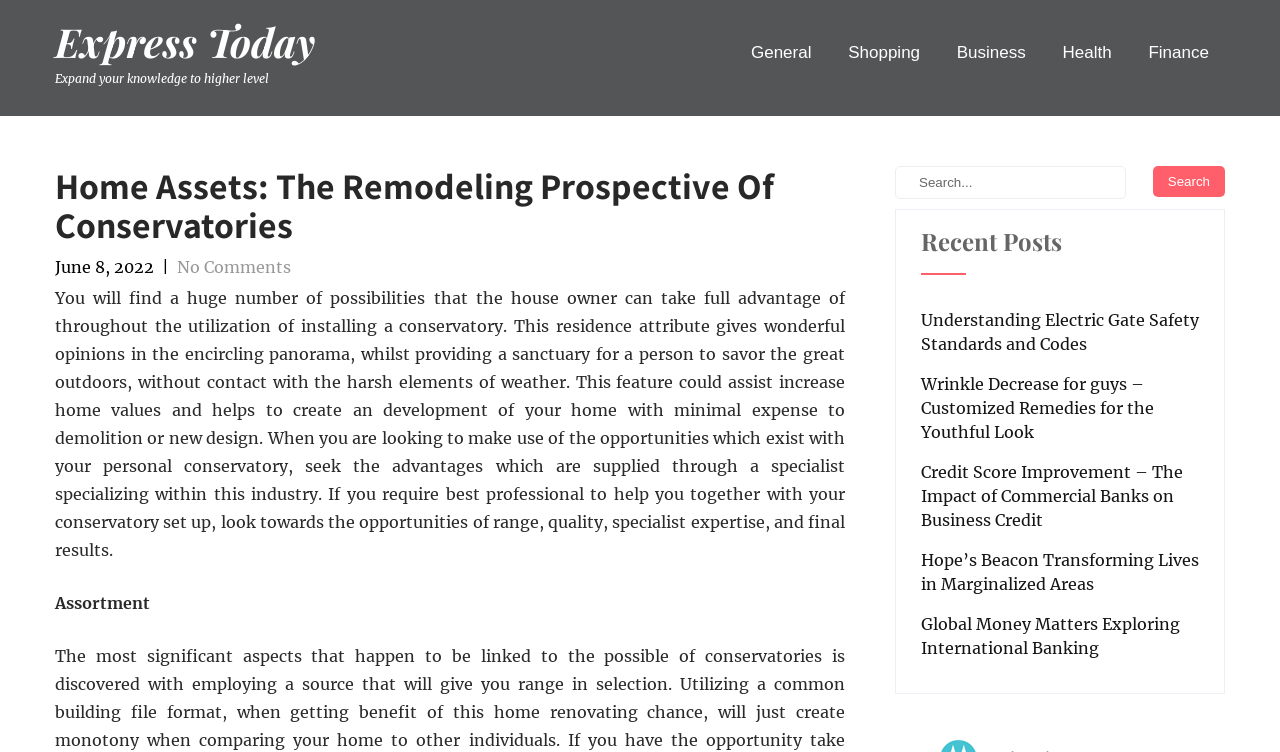Please mark the clickable region by giving the bounding box coordinates needed to complete this instruction: "Explore General category".

[0.574, 0.037, 0.647, 0.103]